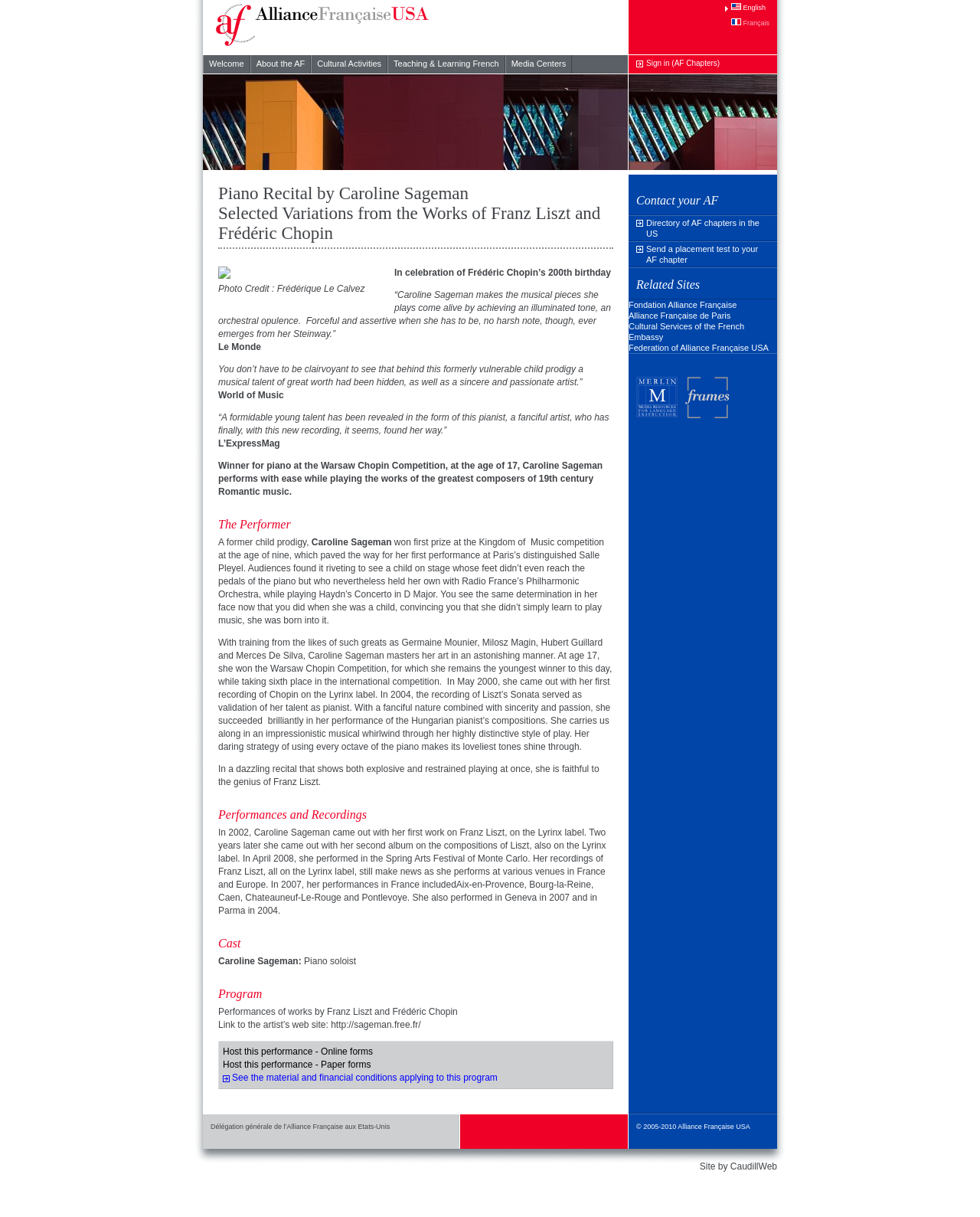Please respond to the question with a concise word or phrase:
What is the name of the organization that Caroline Sageman is affiliated with?

Alliance Française USA